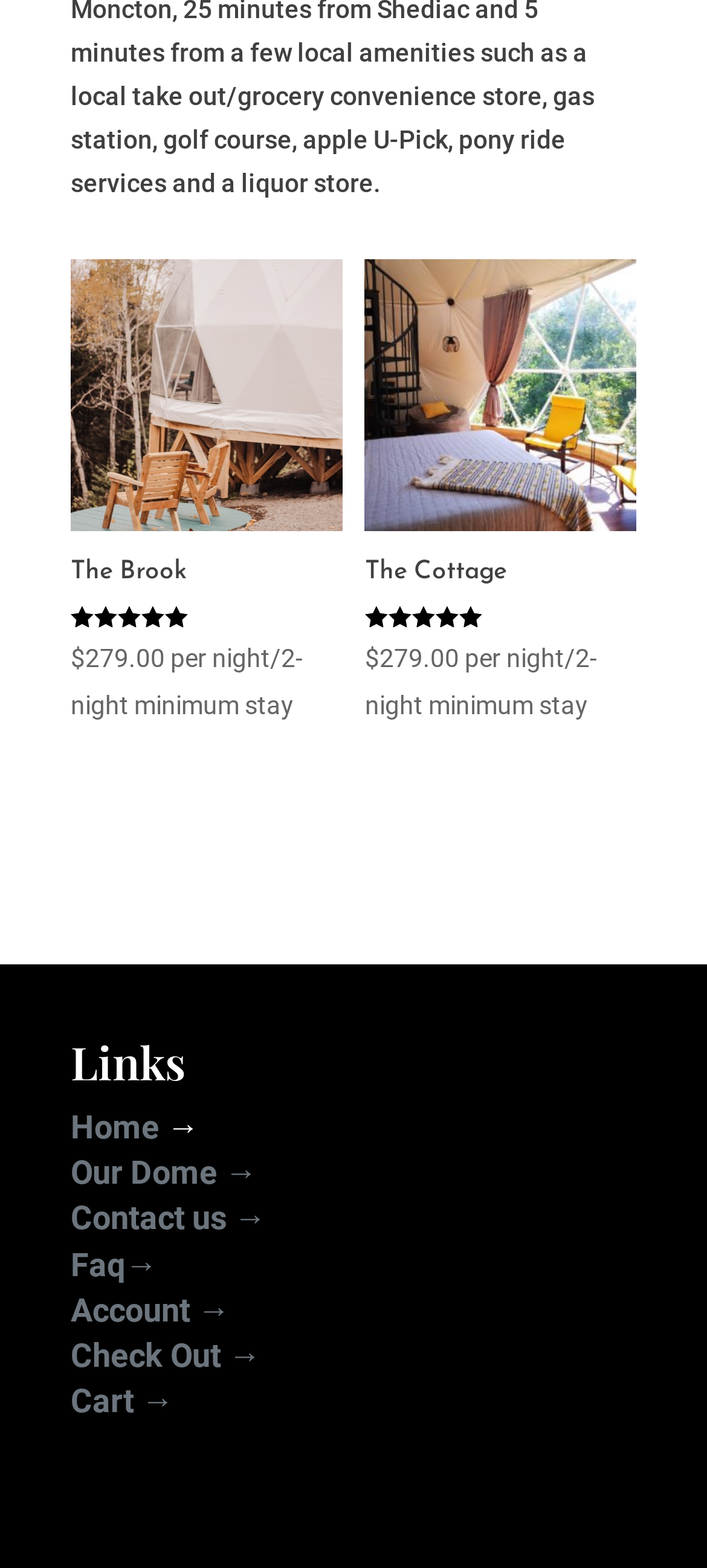Can you pinpoint the bounding box coordinates for the clickable element required for this instruction: "Go to Home"? The coordinates should be four float numbers between 0 and 1, i.e., [left, top, right, bottom].

[0.1, 0.706, 0.226, 0.731]